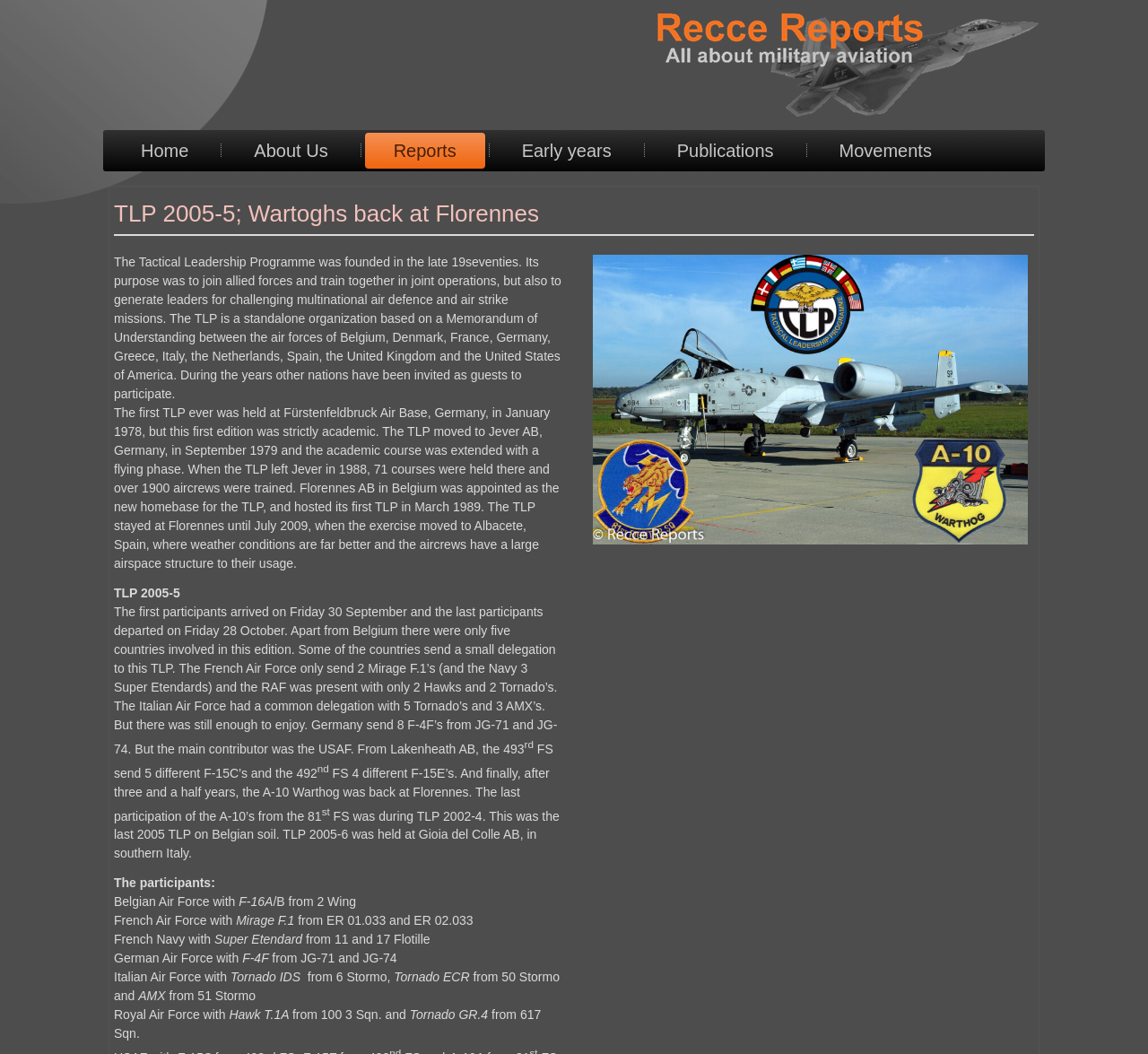Refer to the element description Reports and identify the corresponding bounding box in the screenshot. Format the coordinates as (top-left x, top-left y, bottom-right x, bottom-right y) with values in the range of 0 to 1.

[0.318, 0.126, 0.422, 0.16]